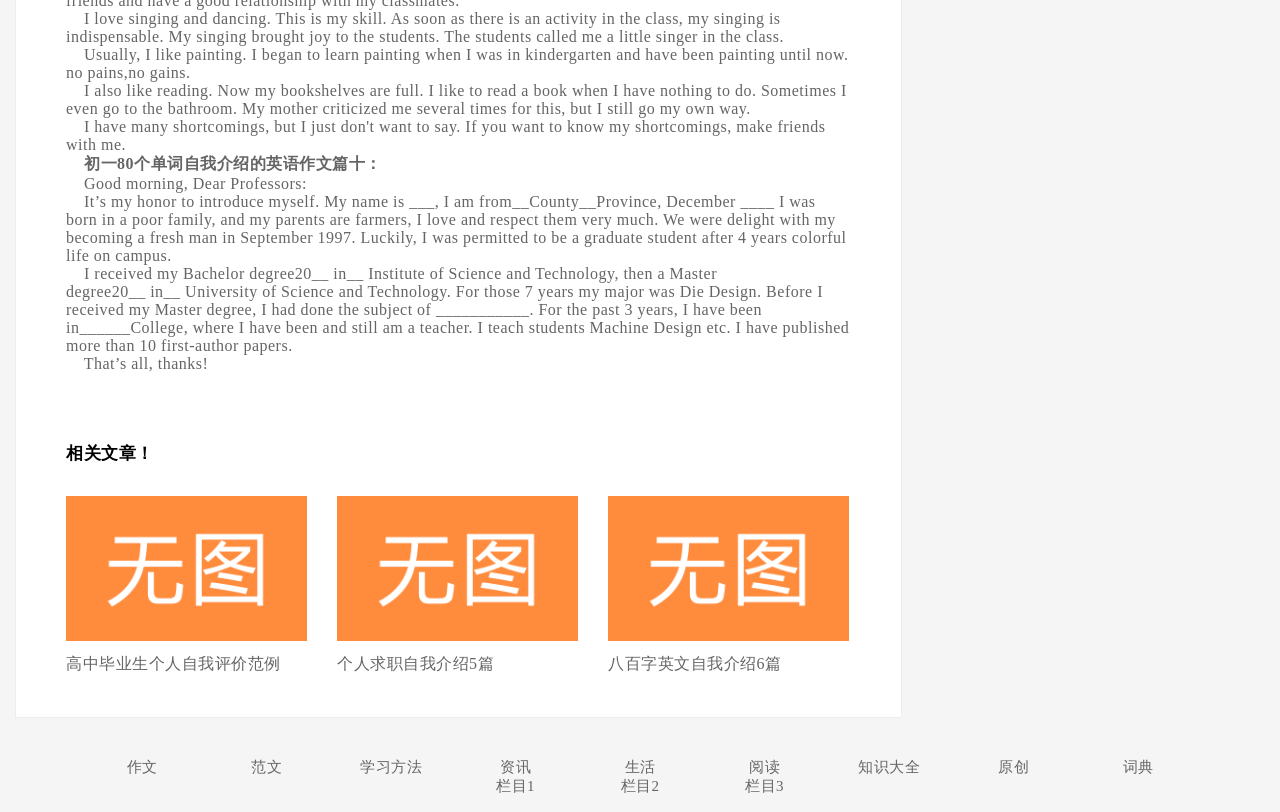What is the topic of the self-introduction?
Offer a detailed and full explanation in response to the question.

Based on the content of the self-introduction, it appears to be a personal introduction of the author, including their background, education, and occupation.